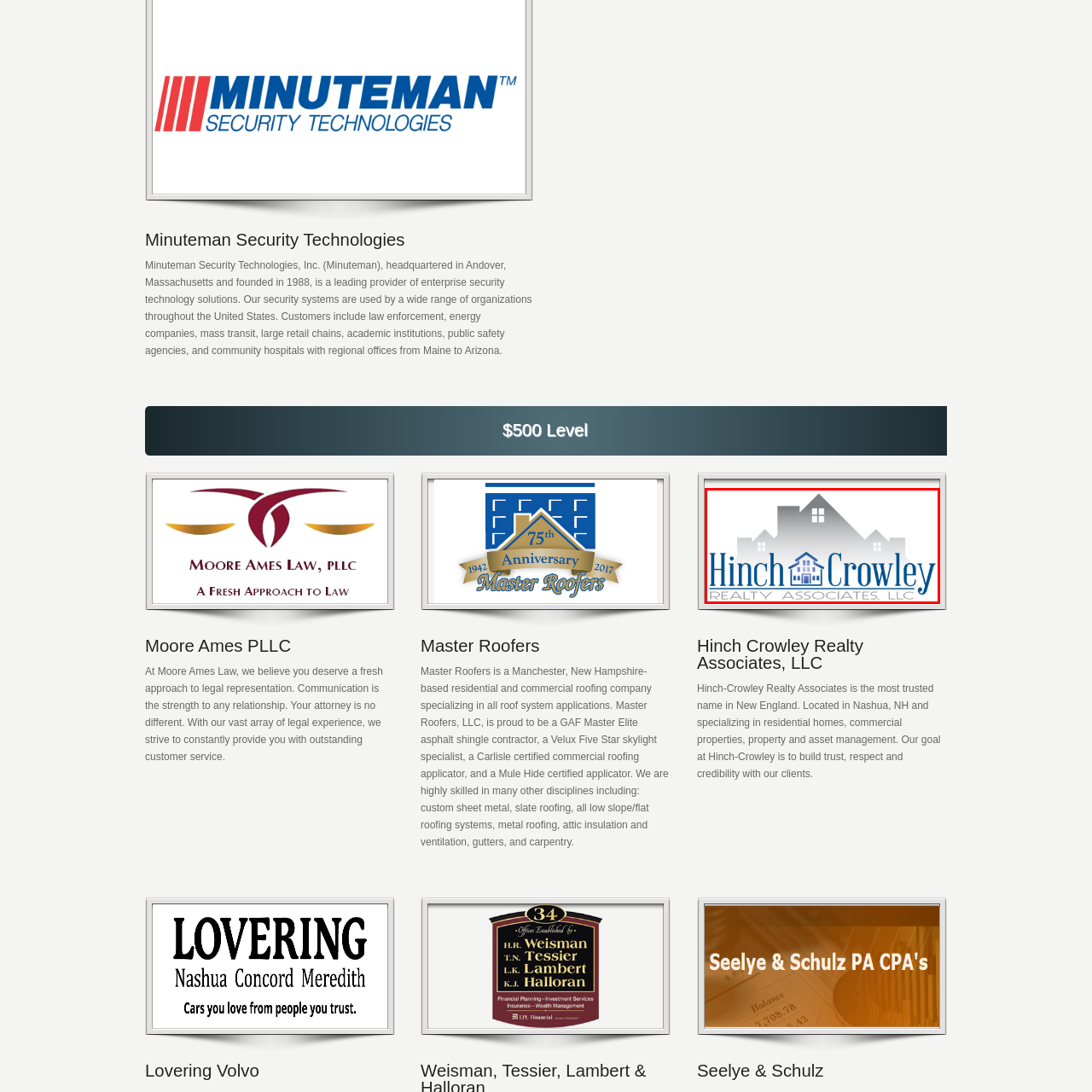What color is the typographical display of the company's name?
Refer to the image highlighted by the red box and give a one-word or short-phrase answer reflecting what you see.

Blue